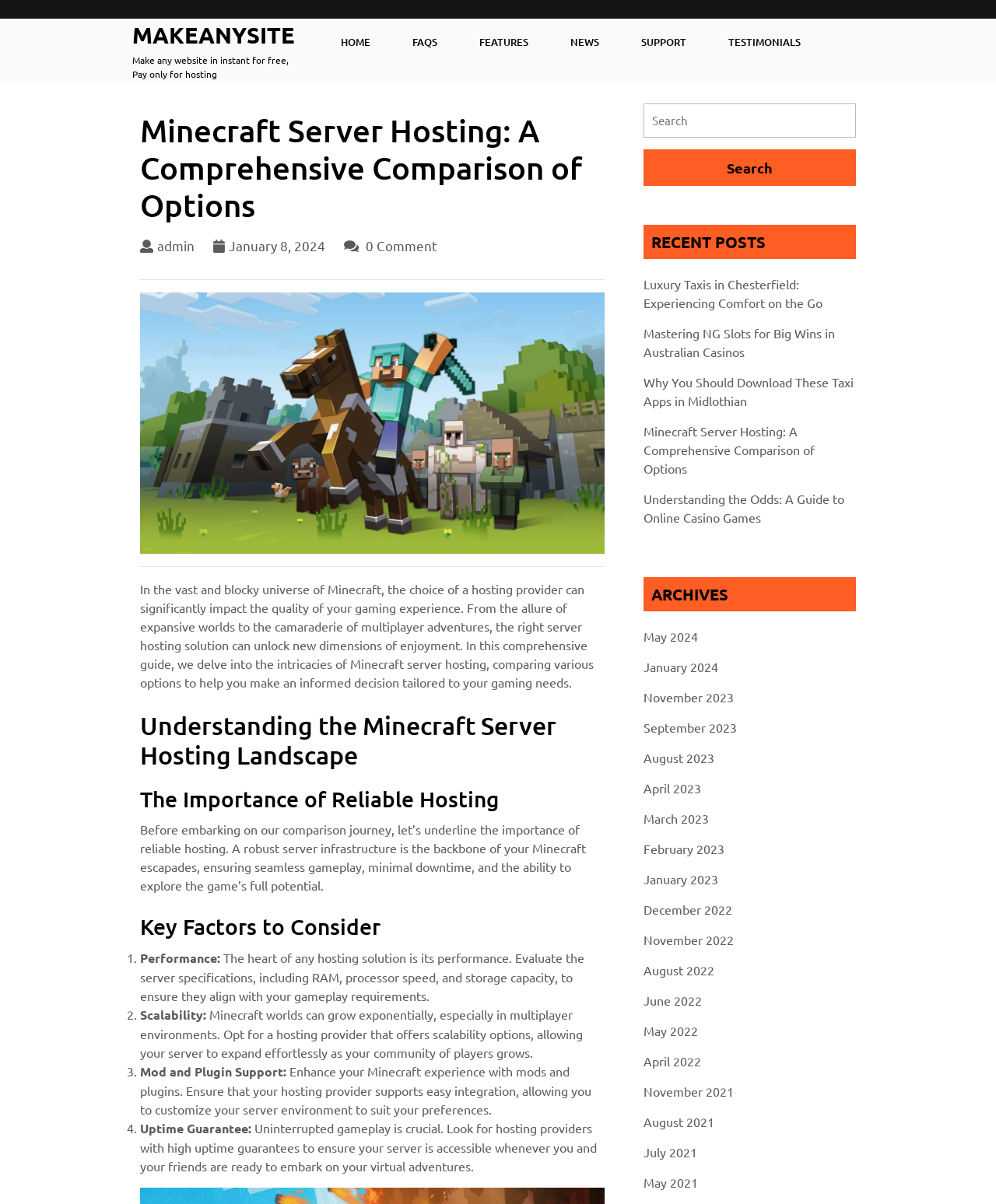Provide your answer to the question using just one word or phrase: What is the name of the website that provides information on making any website in an instant for free?

Makeanysite